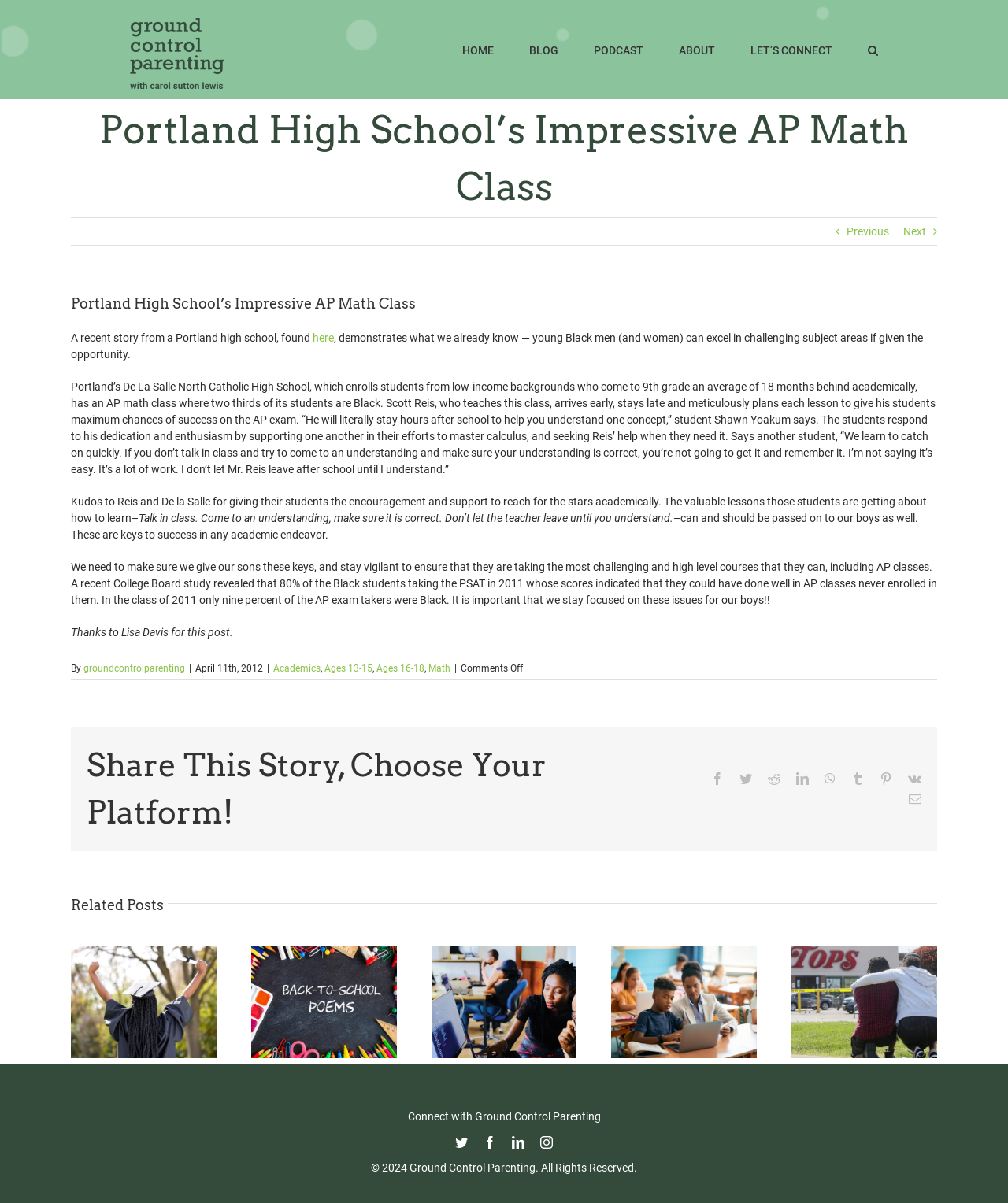Please identify the coordinates of the bounding box for the clickable region that will accomplish this instruction: "View related posts".

[0.07, 0.743, 0.162, 0.761]